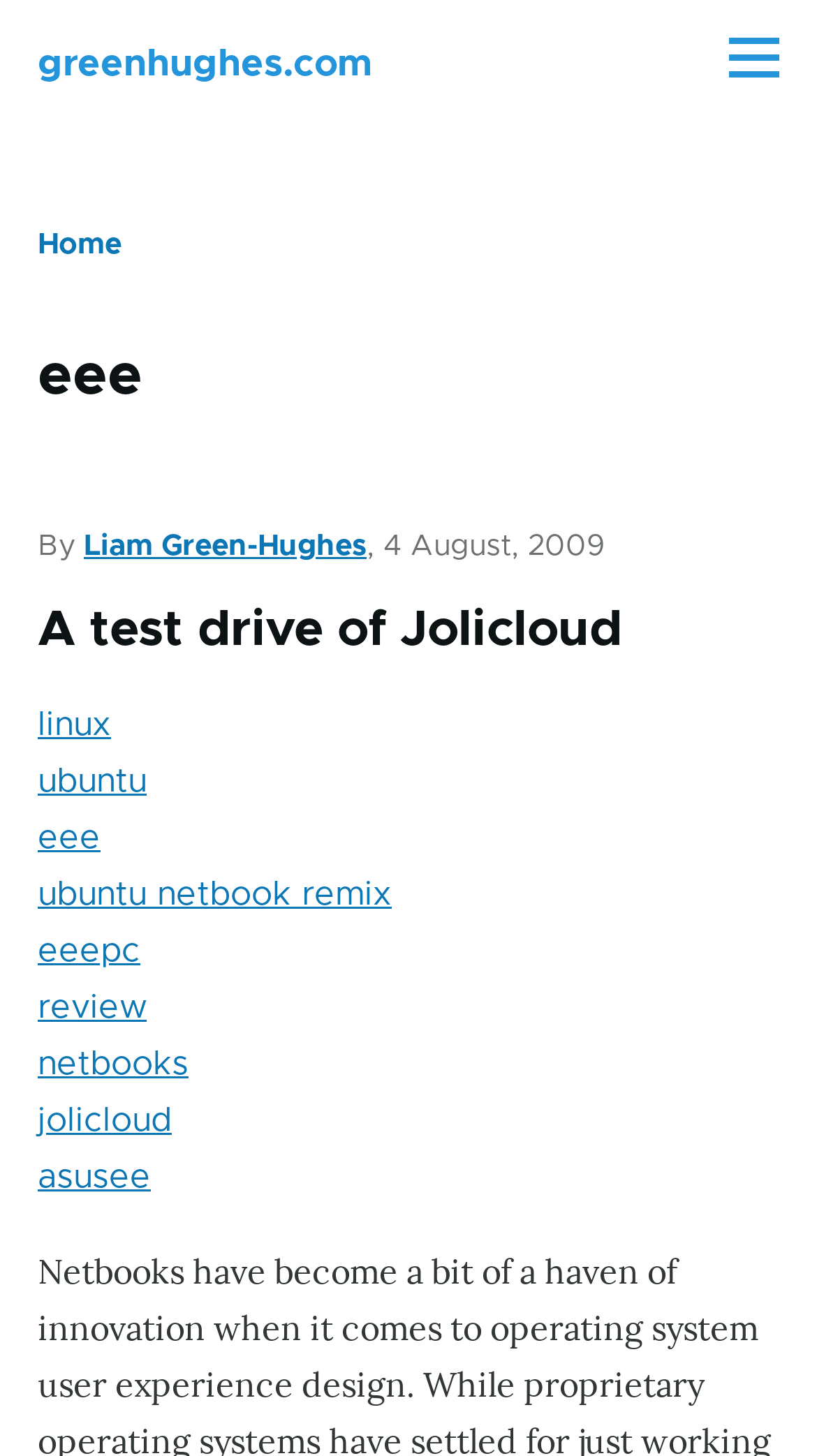Identify the bounding box of the UI component described as: "Liam Green-Hughes".

[0.103, 0.365, 0.449, 0.385]